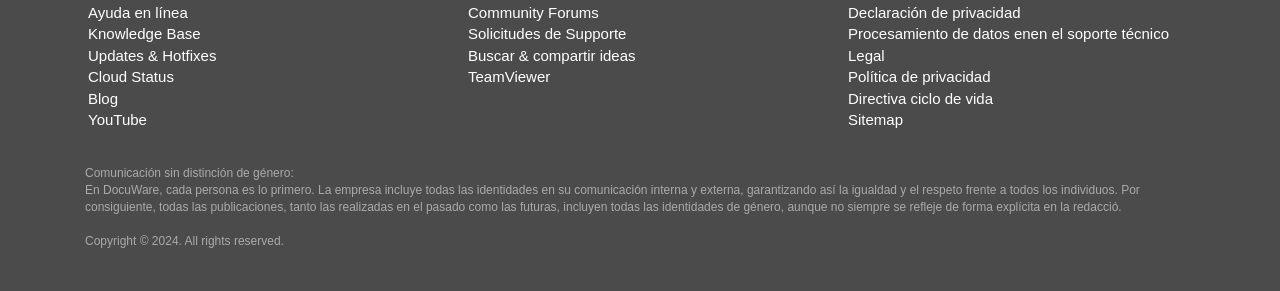Please provide a comprehensive response to the question below by analyzing the image: 
What type of content can be found in the 'Knowledge Base' section?

The 'Knowledge Base' section likely contains product information, tutorials, and guides related to the company's products or services, serving as a resource for users to learn more about the offerings.